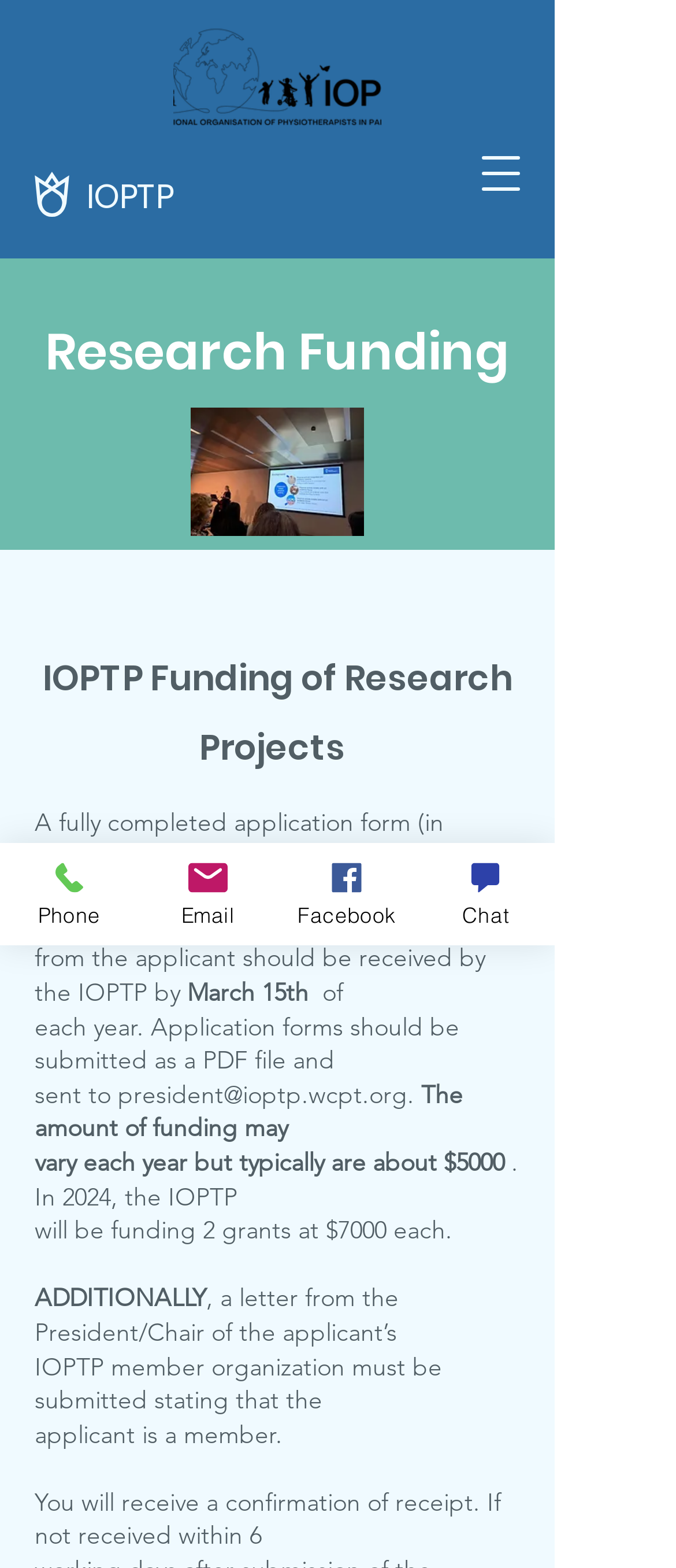Where should the application forms be sent?
From the image, respond using a single word or phrase.

president@ioptp.wcpt.org